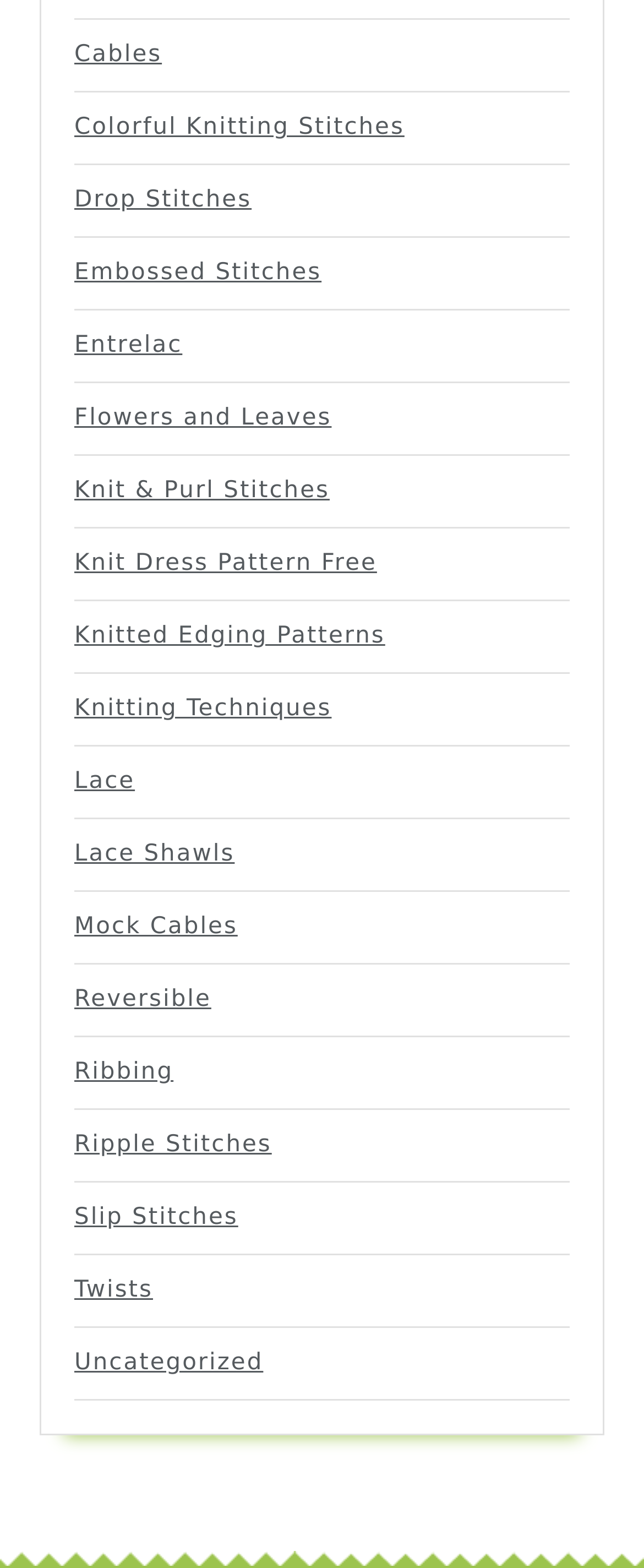Please respond in a single word or phrase: 
How many links are there on the webpage?

21